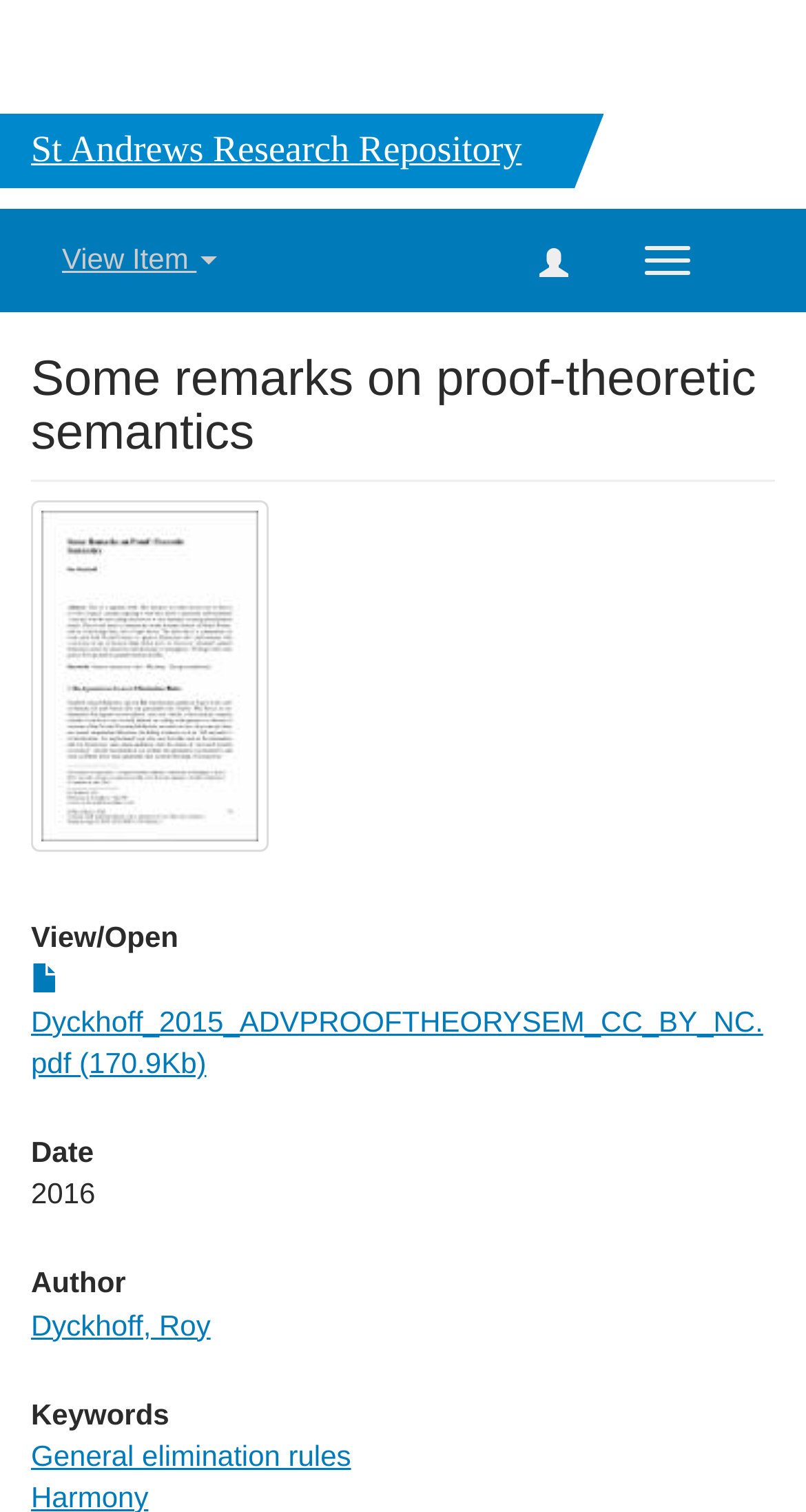For the given element description Dyckhoff_2015_ADVPROOFTHEORYSEM_CC_BY_NC.pdf (170.9Kb), determine the bounding box coordinates of the UI element. The coordinates should follow the format (top-left x, top-left y, bottom-right x, bottom-right y) and be within the range of 0 to 1.

[0.038, 0.637, 0.947, 0.714]